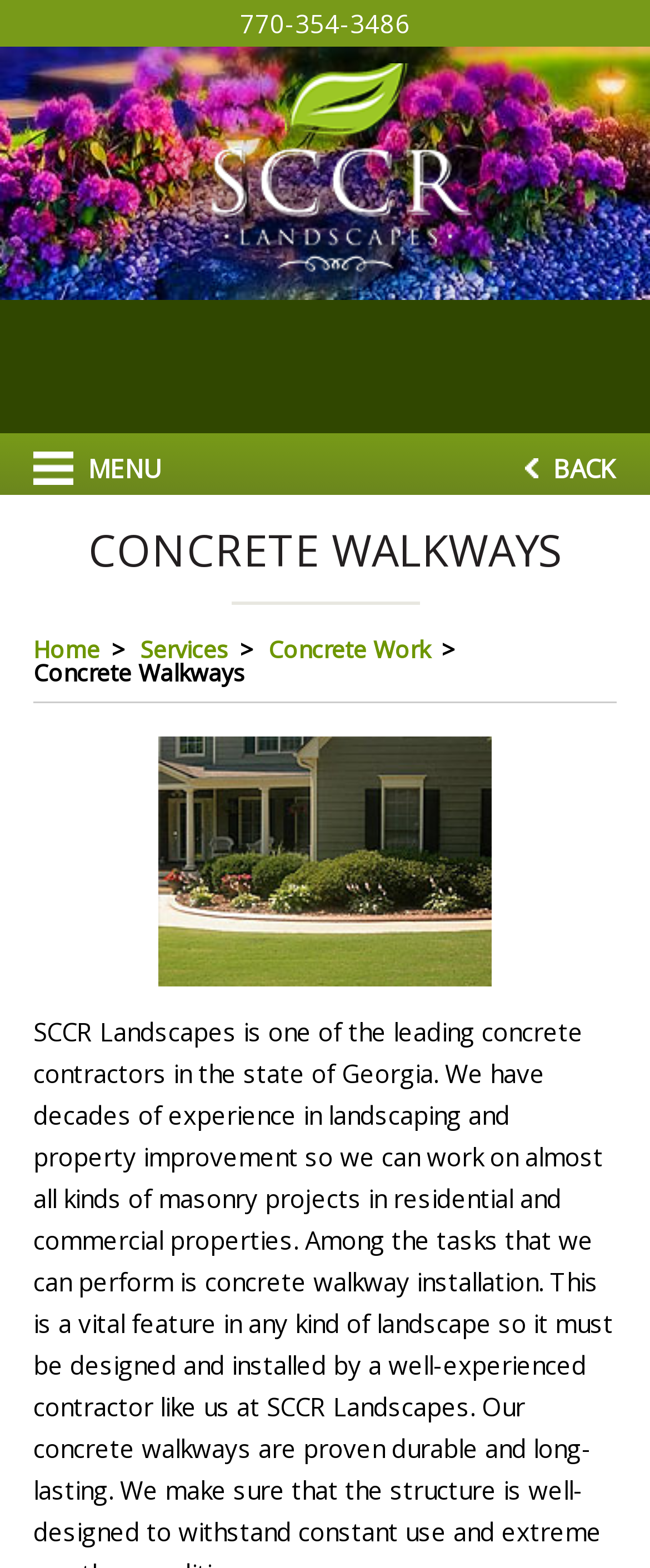Give the bounding box coordinates for the element described by: "Concrete Work".

[0.413, 0.404, 0.662, 0.424]